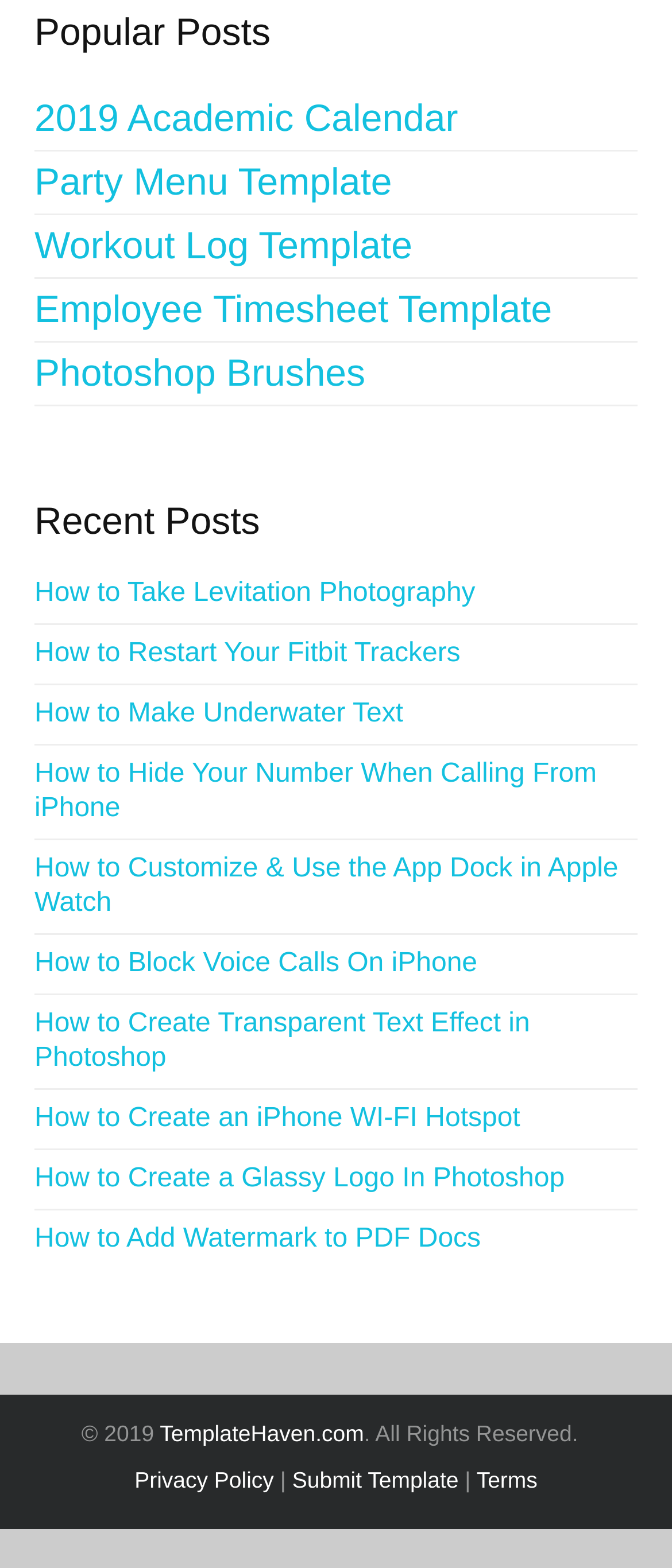Pinpoint the bounding box coordinates of the element you need to click to execute the following instruction: "Check Privacy Policy". The bounding box should be represented by four float numbers between 0 and 1, in the format [left, top, right, bottom].

[0.2, 0.936, 0.408, 0.952]